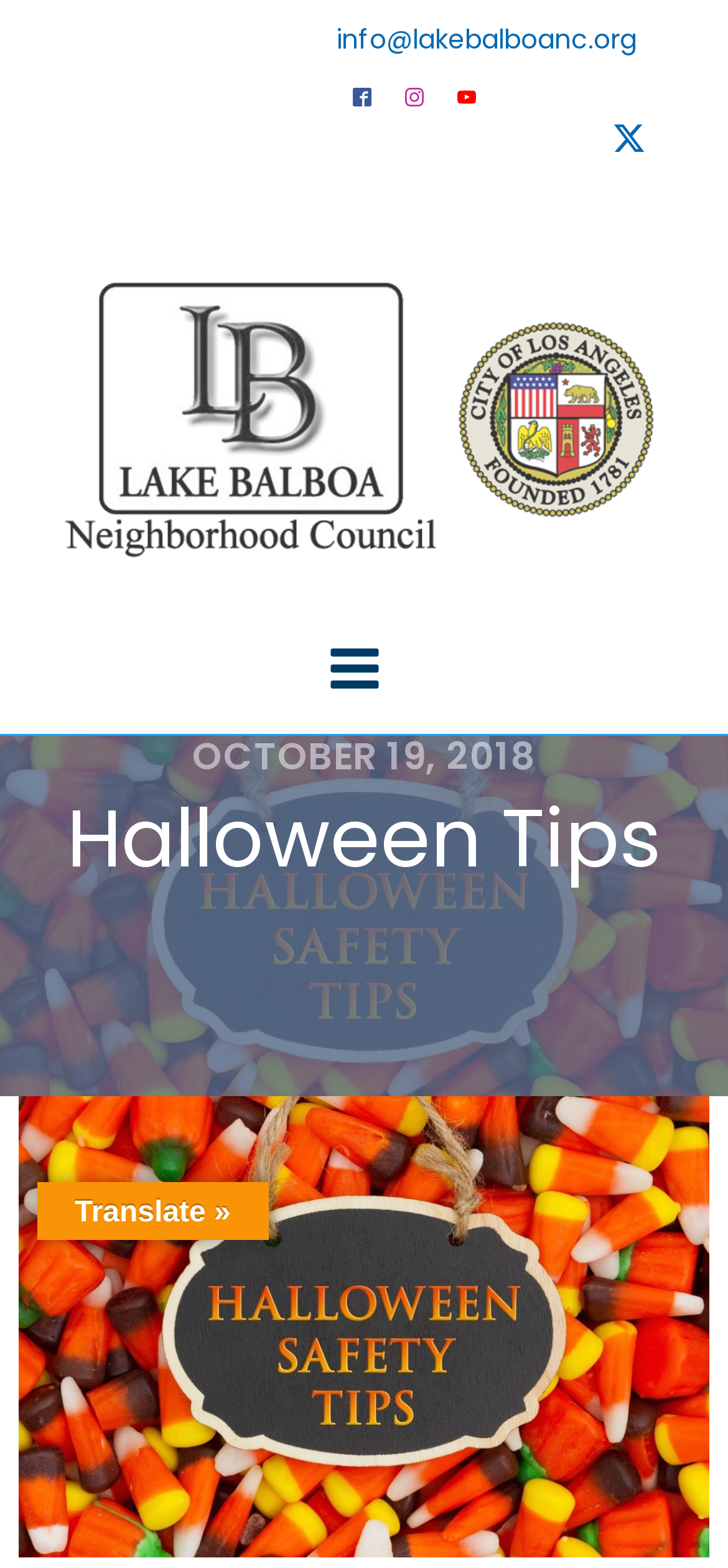What is the date mentioned on this webpage?
Analyze the screenshot and provide a detailed answer to the question.

The date 'OCTOBER 19, 2018' is displayed on the webpage as a heading, indicating that it is a significant date related to the content of the webpage.